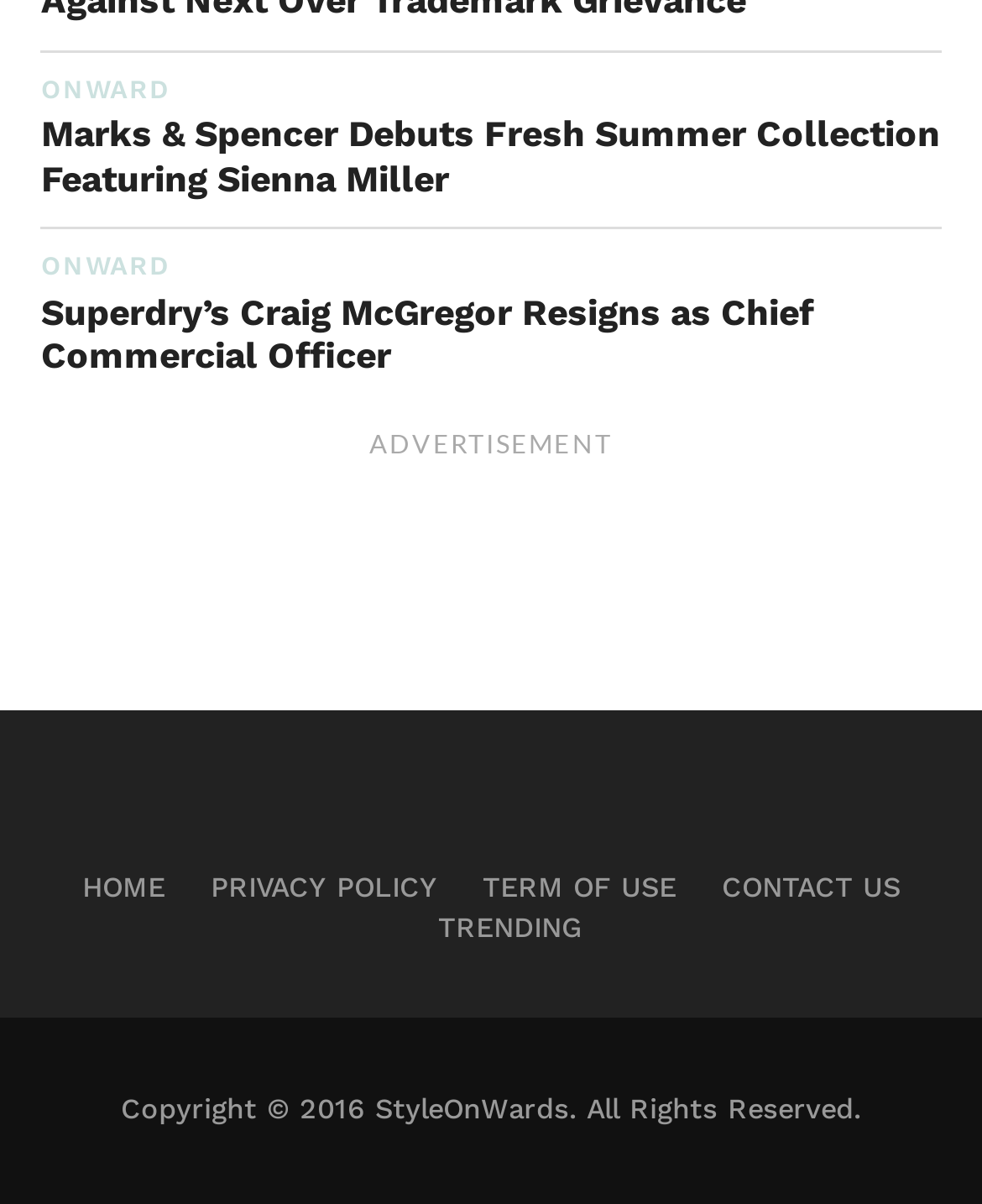What is the name of the website?
Provide a detailed and well-explained answer to the question.

The answer can be found in the StaticText element at the bottom of the webpage, which states 'Copyright © 2016 StyleOnWards. All Rights Reserved.'. This suggests that the name of the website is StyleOnWards.